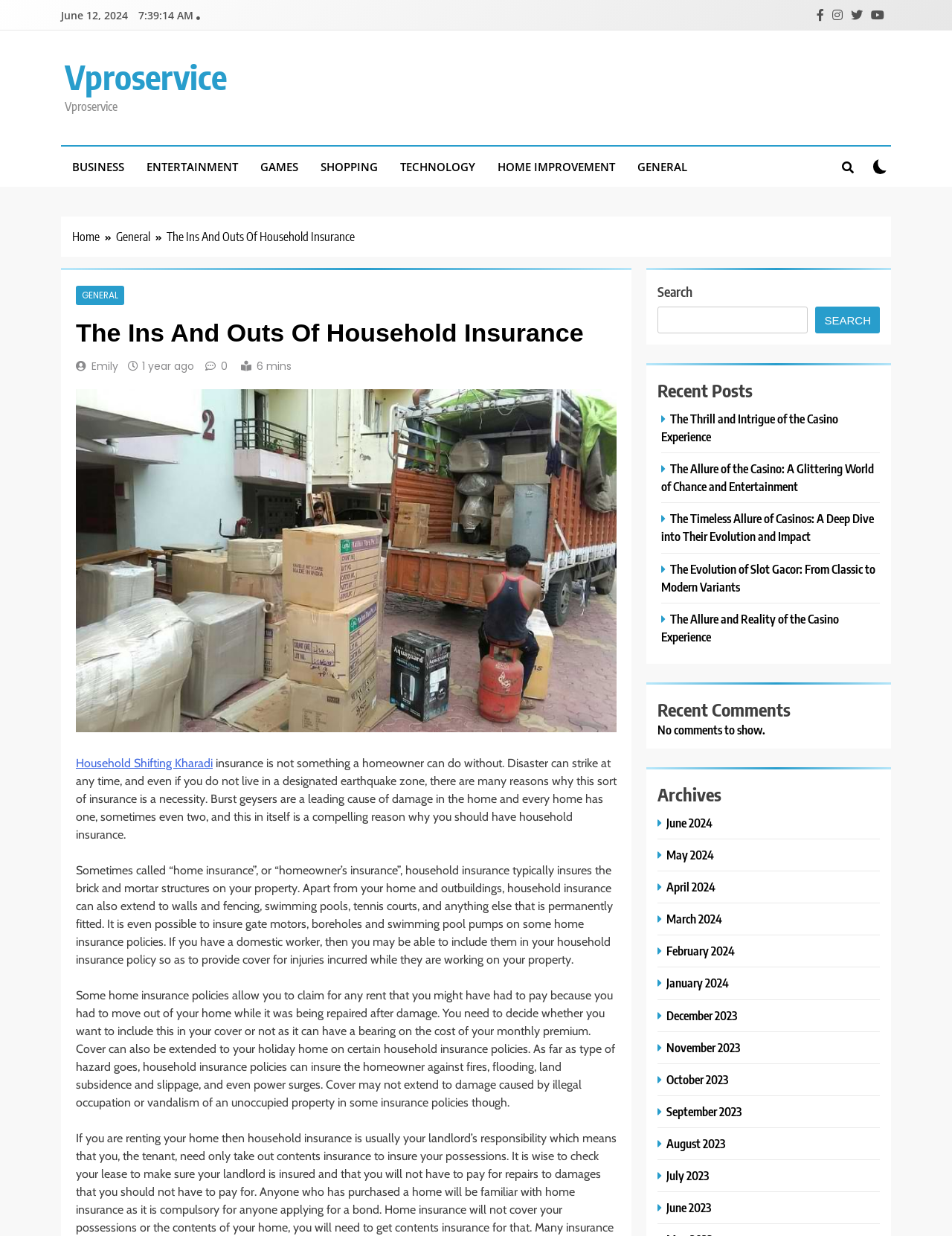What is the headline of the webpage?

The Ins And Outs Of Household Insurance